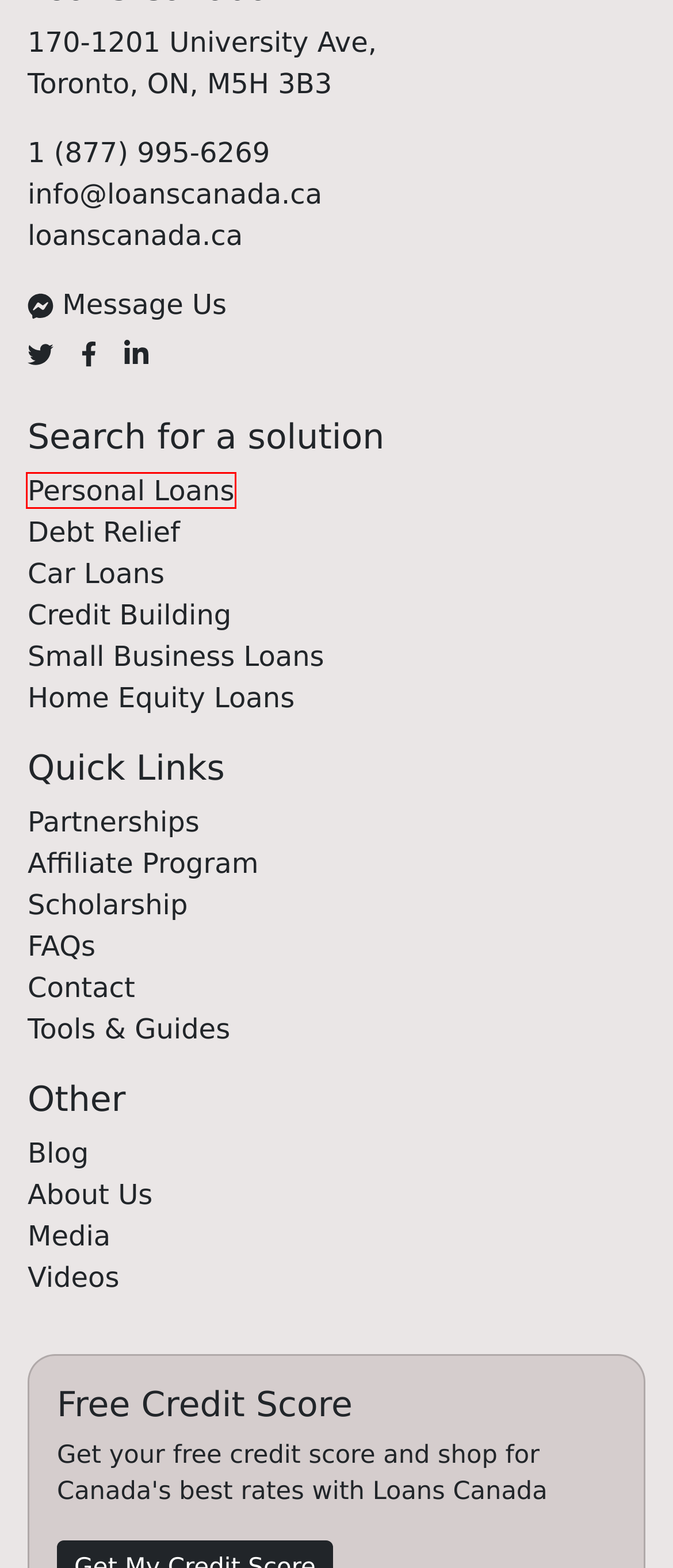Review the screenshot of a webpage which includes a red bounding box around an element. Select the description that best fits the new webpage once the element in the bounding box is clicked. Here are the candidates:
A. About Loans Canada - Loans Canada
B. Loans In Canada | Guide To Canada's Best Loans - Loans Canada
C. Best Loan Affiliate Program In Canada - Loans Canada
D. Financial Literacy Scholarship Canada - Loans Canada
E. Frequently Asked Questions - Loans Canada
F. Videos - Loans Canada
G. Blog & Learning Centre - Loans Canada
H. Media - Loans Canada

B